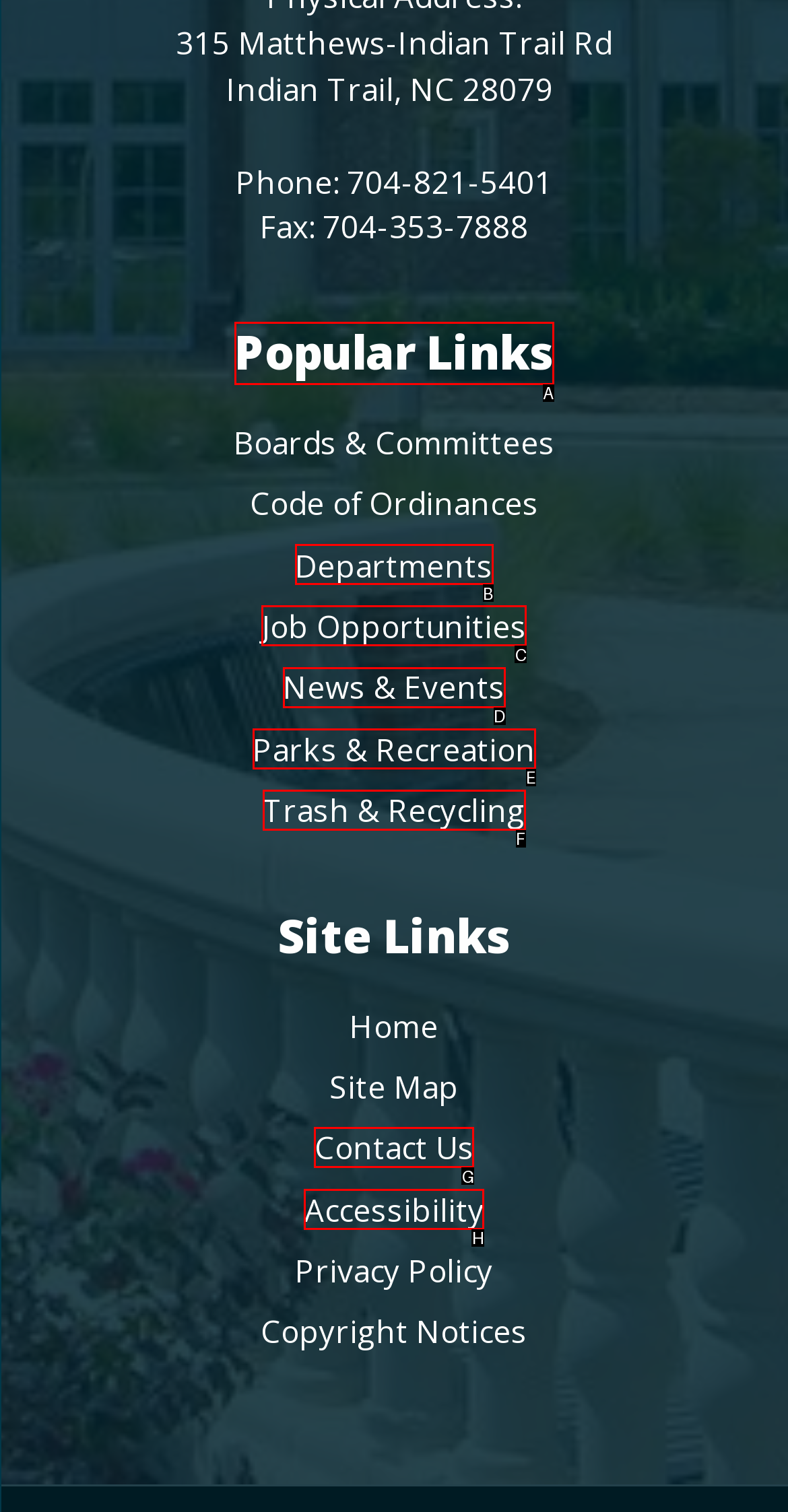Select the letter that aligns with the description: Job Opportunities. Answer with the letter of the selected option directly.

C